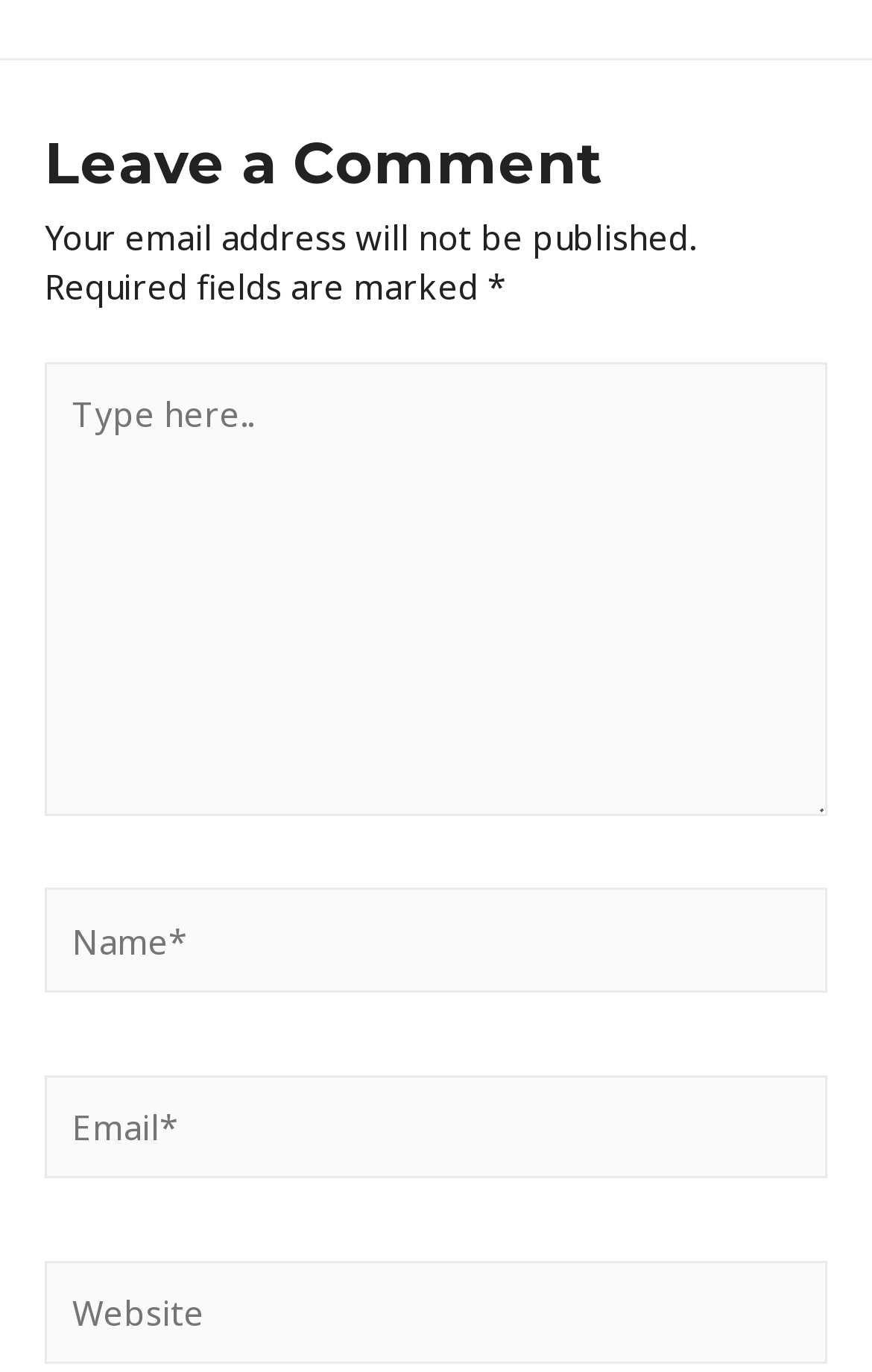What is required to leave a comment?
Using the image, provide a concise answer in one word or a short phrase.

Name and email